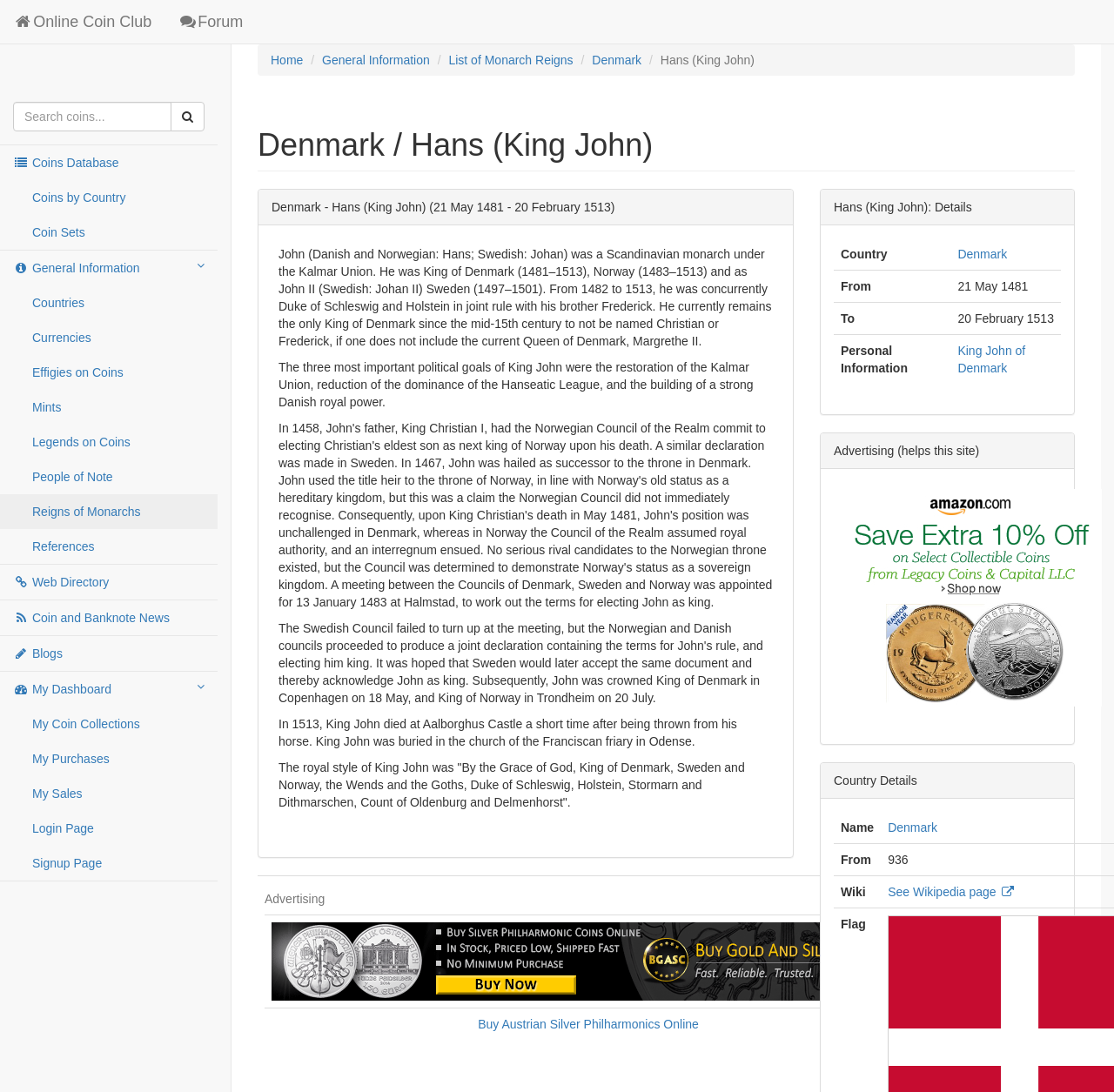Identify the bounding box coordinates for the UI element described as: "Buy Austrian Silver Philharmonics Online". The coordinates should be provided as four floats between 0 and 1: [left, top, right, bottom].

[0.429, 0.931, 0.627, 0.944]